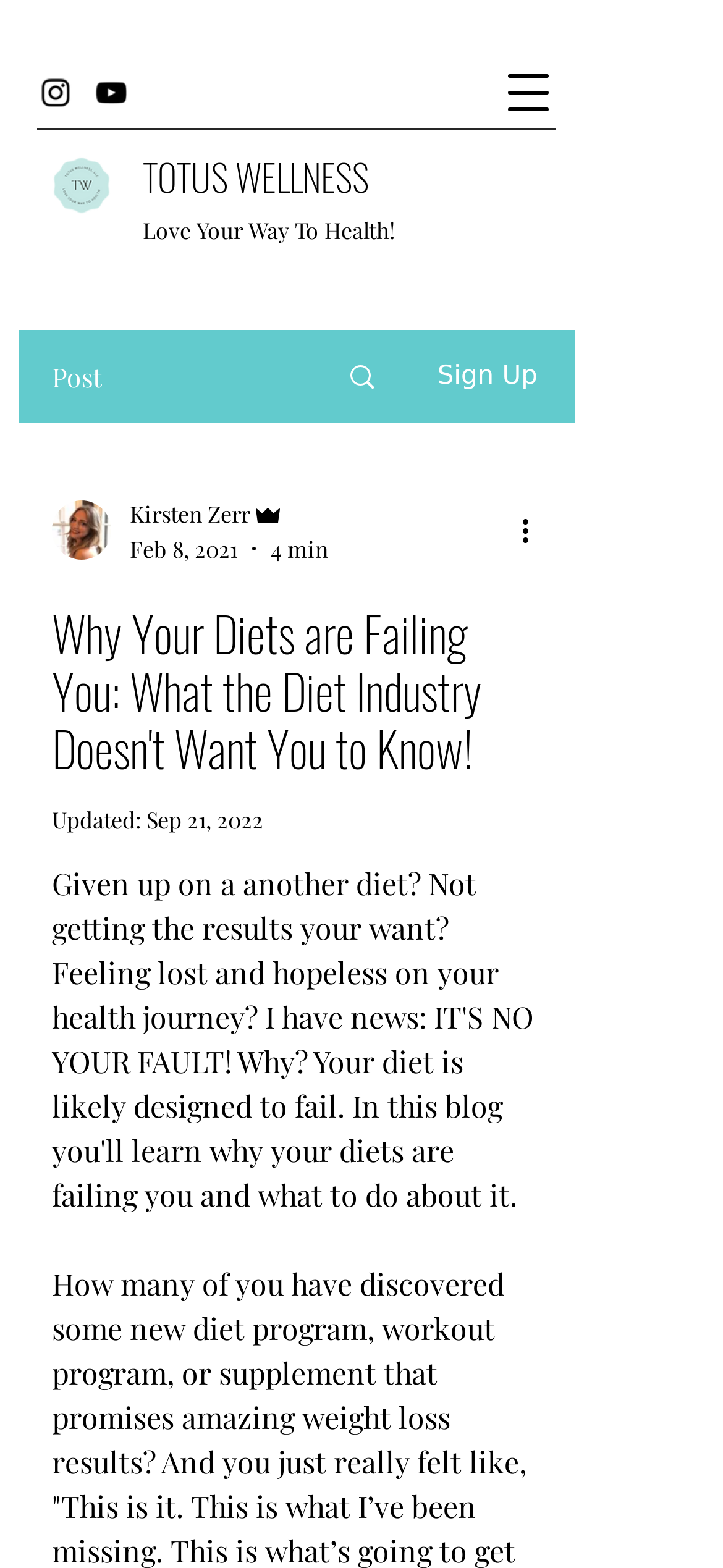Create an in-depth description of the webpage, covering main sections.

This webpage appears to be a blog post or article about dieting and health. At the top left corner, there is a logo image of a circle with the letters "F" and "S" in a typographic style, accompanied by a link to the website "TOTUS WELLNESS". Next to the logo, there is a heading that reads "Love Your Way To Health!".

On the top right corner, there is a button to open a navigation menu, and below it, a social bar with links to Instagram and YouTube, each represented by their respective icons. 

In the main content area, there is a heading that reads "Why Your Diets are Failing You: What the Diet Industry Doesn't Want You to Know!", which is likely the title of the article. Below the heading, there is a section with the author's information, including a photo of the writer, their name "Kirsten Zerr", and their role as "Admin". The section also includes the date "Feb 8, 2021" and the estimated reading time "4 min".

The main article content is not explicitly described in the accessibility tree, but based on the meta description, it likely discusses the reasons why diets fail and the role of the diet industry in this process. The article may offer a new perspective or solution to the reader's health journey.

At the bottom of the page, there is a section with a "More actions" button and a "Sign Up" link, which may be related to subscribing to the website or newsletter.